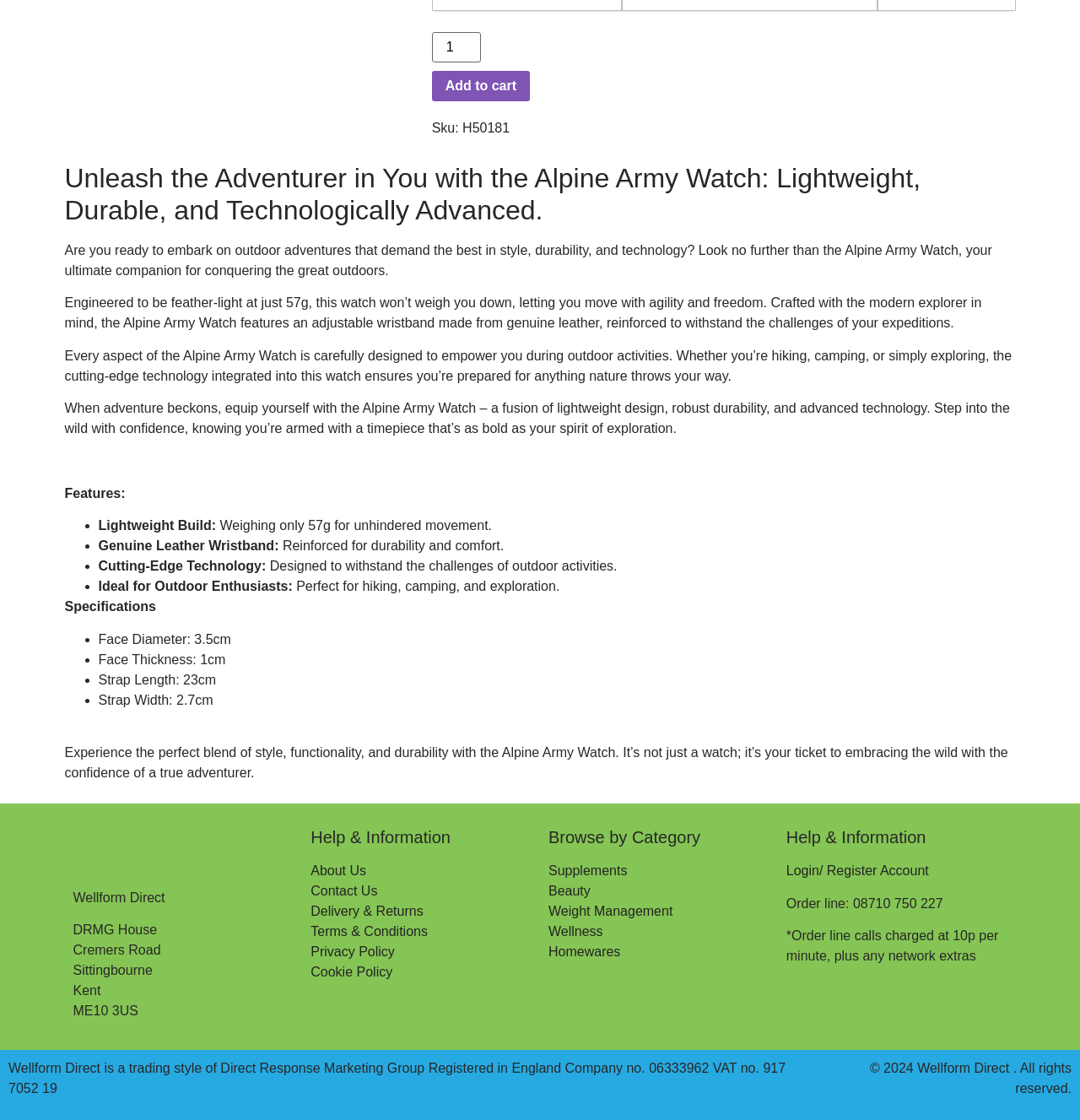Given the element description, predict the bounding box coordinates in the format (top-left x, top-left y, bottom-right x, bottom-right y). Make sure all values are between 0 and 1. Here is the element description: Add to cart

[0.4, 0.063, 0.491, 0.09]